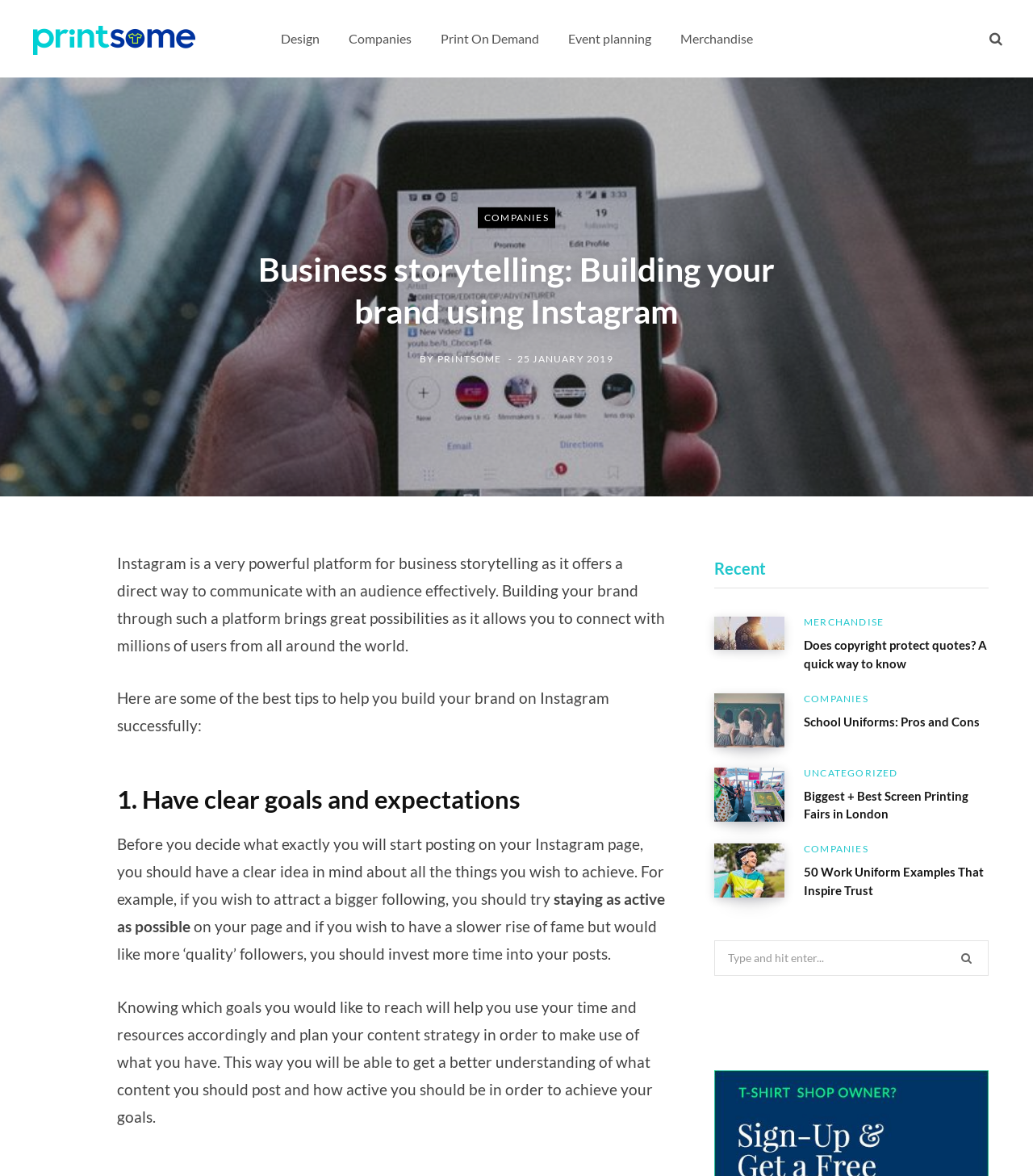Determine the bounding box coordinates for the clickable element to execute this instruction: "Read the 'Companies' article". Provide the coordinates as four float numbers between 0 and 1, i.e., [left, top, right, bottom].

[0.778, 0.589, 0.84, 0.599]